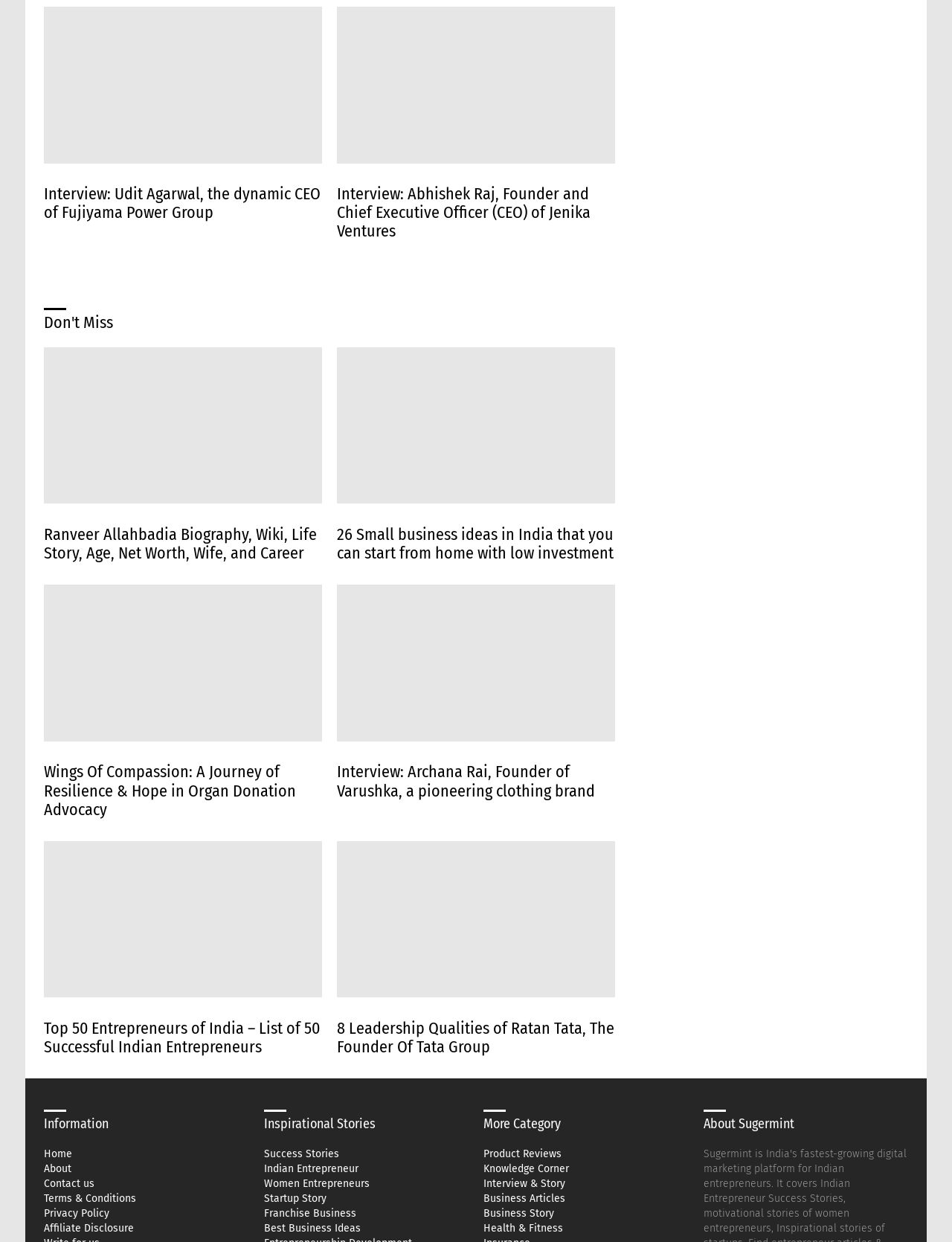Determine the bounding box coordinates of the clickable region to execute the instruction: "Go to the home page". The coordinates should be four float numbers between 0 and 1, denoted as [left, top, right, bottom].

[0.046, 0.924, 0.261, 0.935]